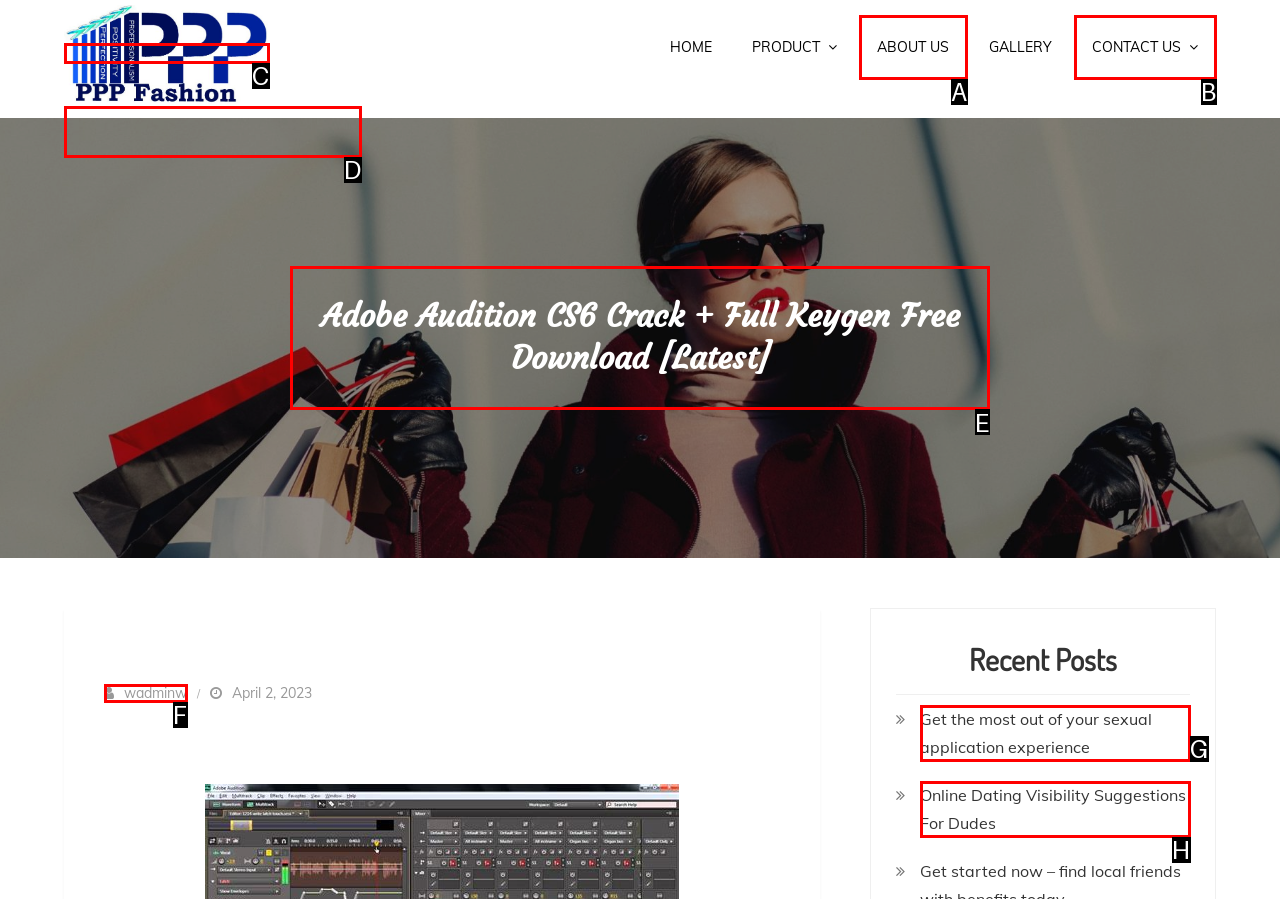Point out the specific HTML element to click to complete this task: Enter a comment in the text box Reply with the letter of the chosen option.

None